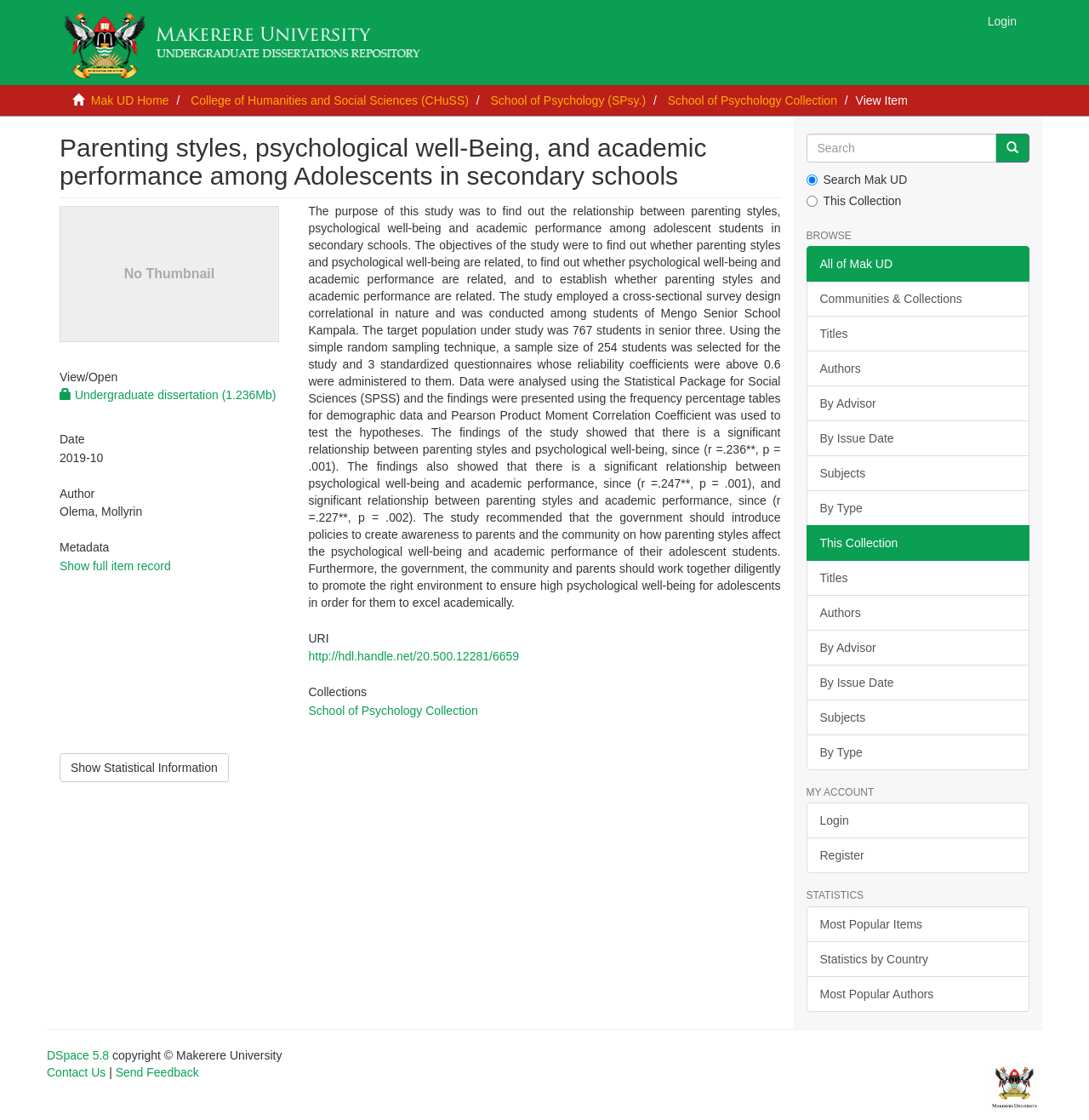Provide the bounding box coordinates of the section that needs to be clicked to accomplish the following instruction: "Search in the collection."

[0.74, 0.119, 0.915, 0.145]